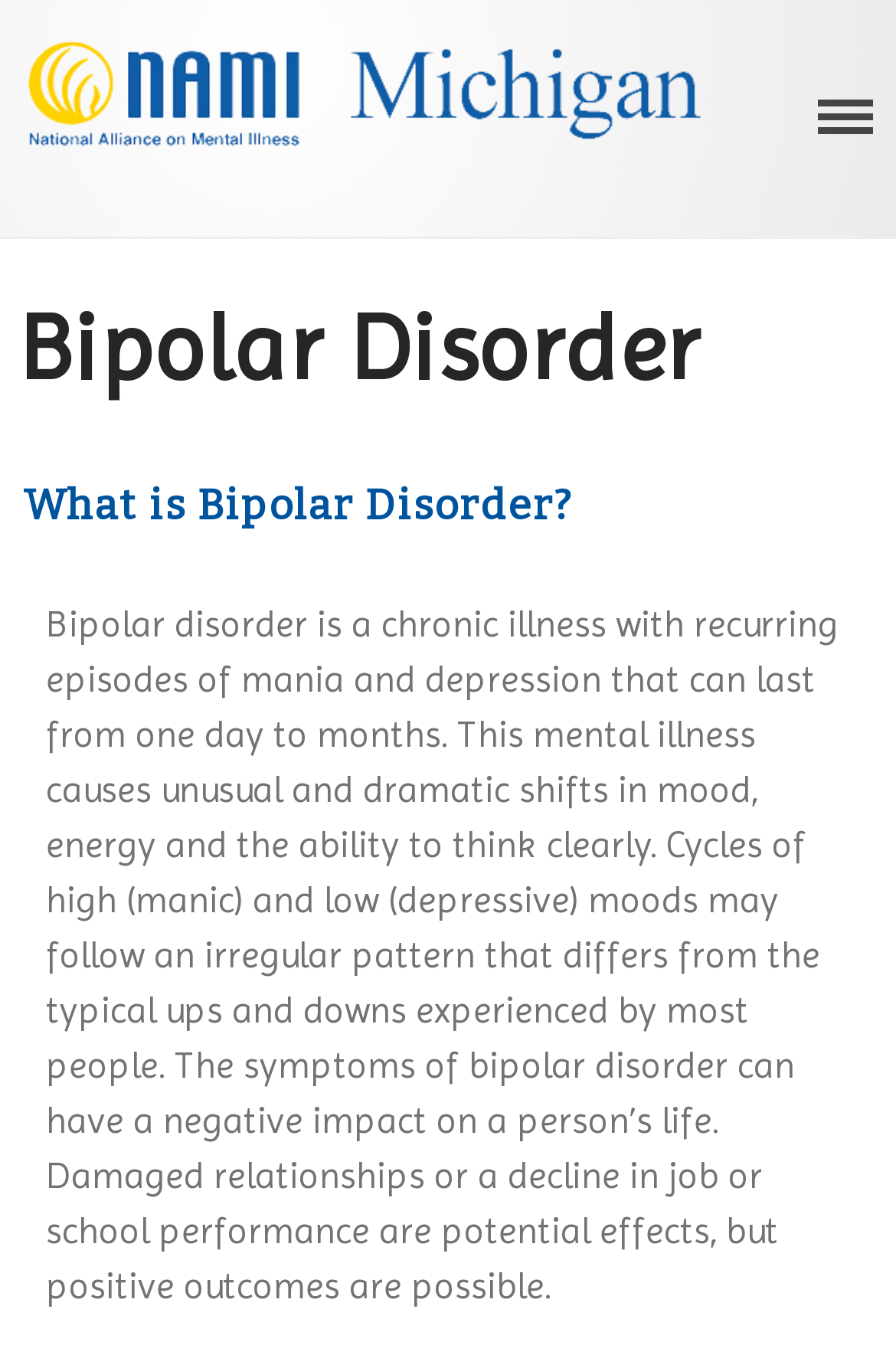Determine the bounding box coordinates of the region that needs to be clicked to achieve the task: "search for resources".

[0.449, 0.585, 0.936, 0.641]